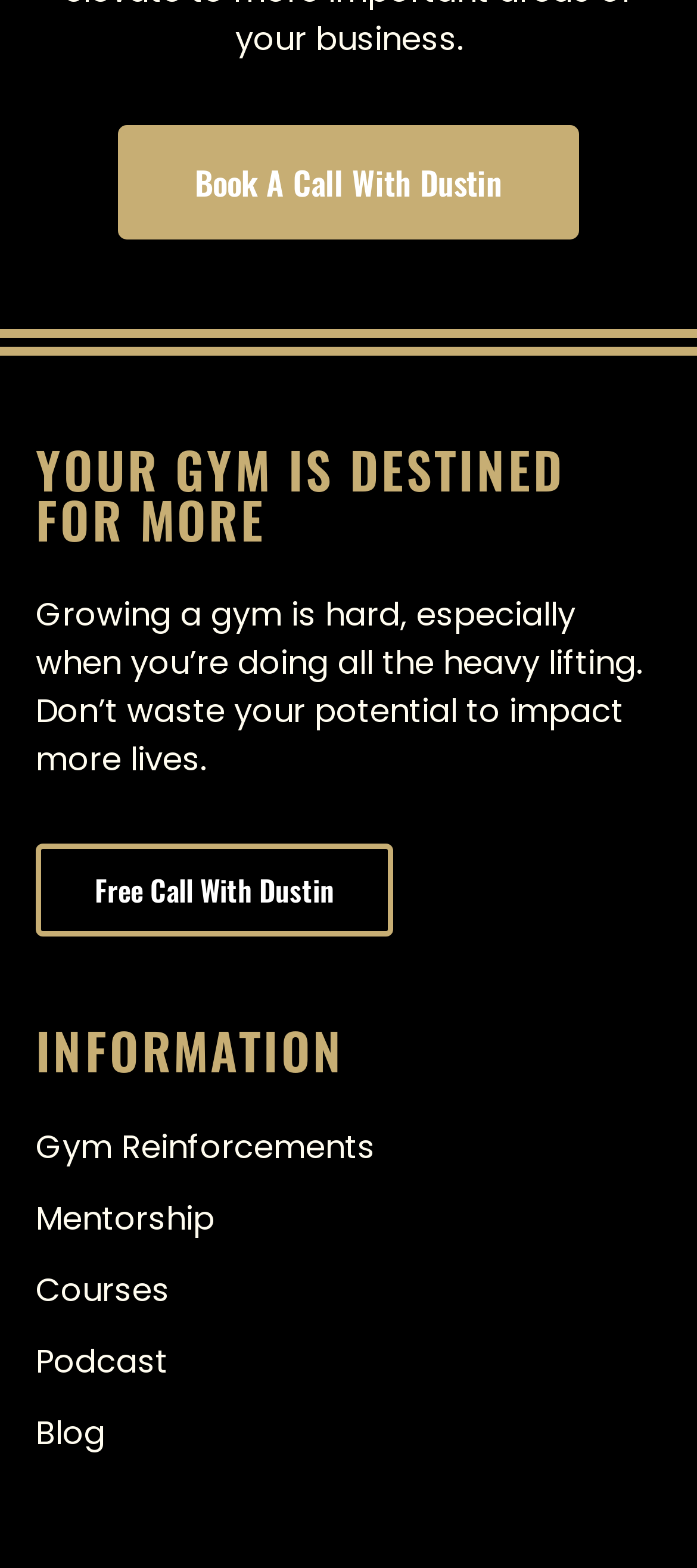Identify the bounding box coordinates for the UI element described as follows: Podcast. Use the format (top-left x, top-left y, bottom-right x, bottom-right y) and ensure all values are floating point numbers between 0 and 1.

[0.051, 0.846, 0.949, 0.891]